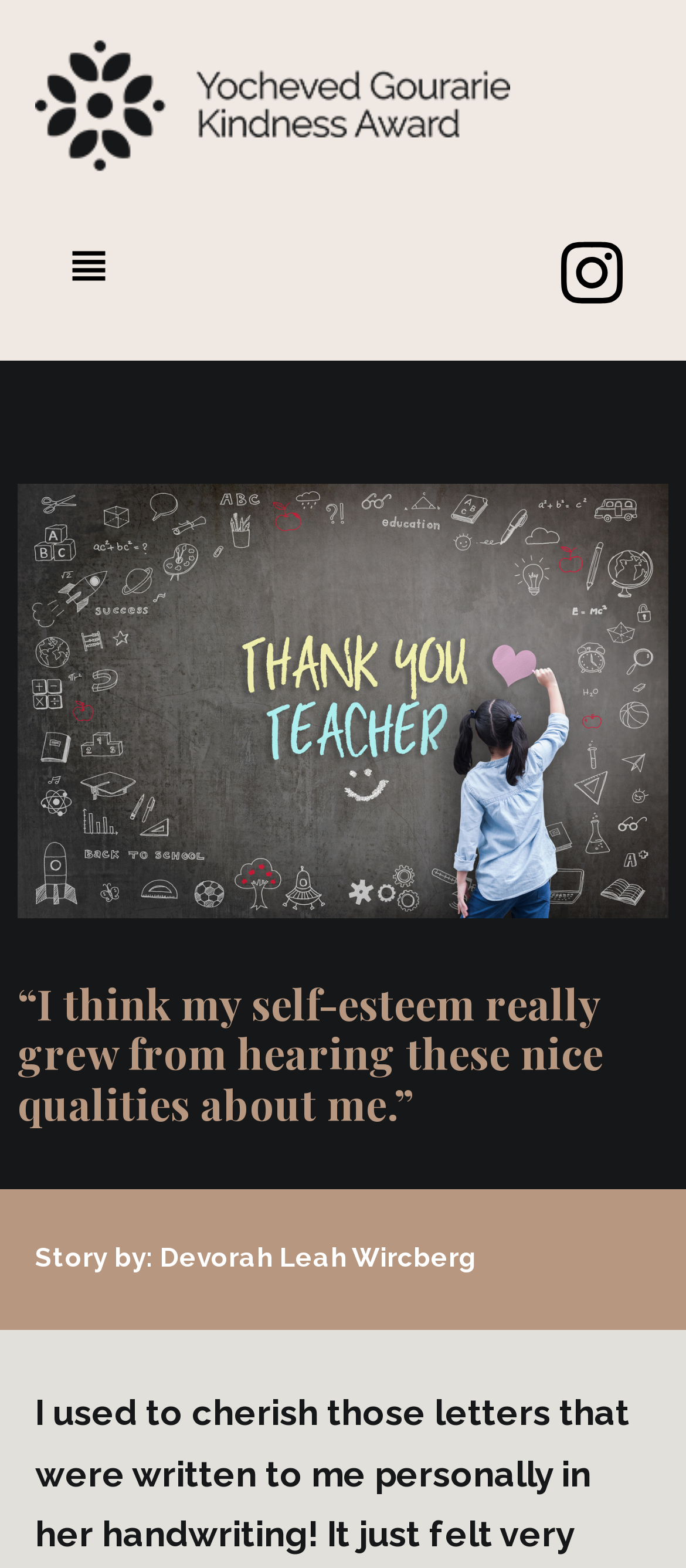Determine the bounding box coordinates for the UI element with the following description: "Scroll to Top". The coordinates should be four float numbers between 0 and 1, represented as [left, top, right, bottom].

[0.846, 0.717, 0.949, 0.762]